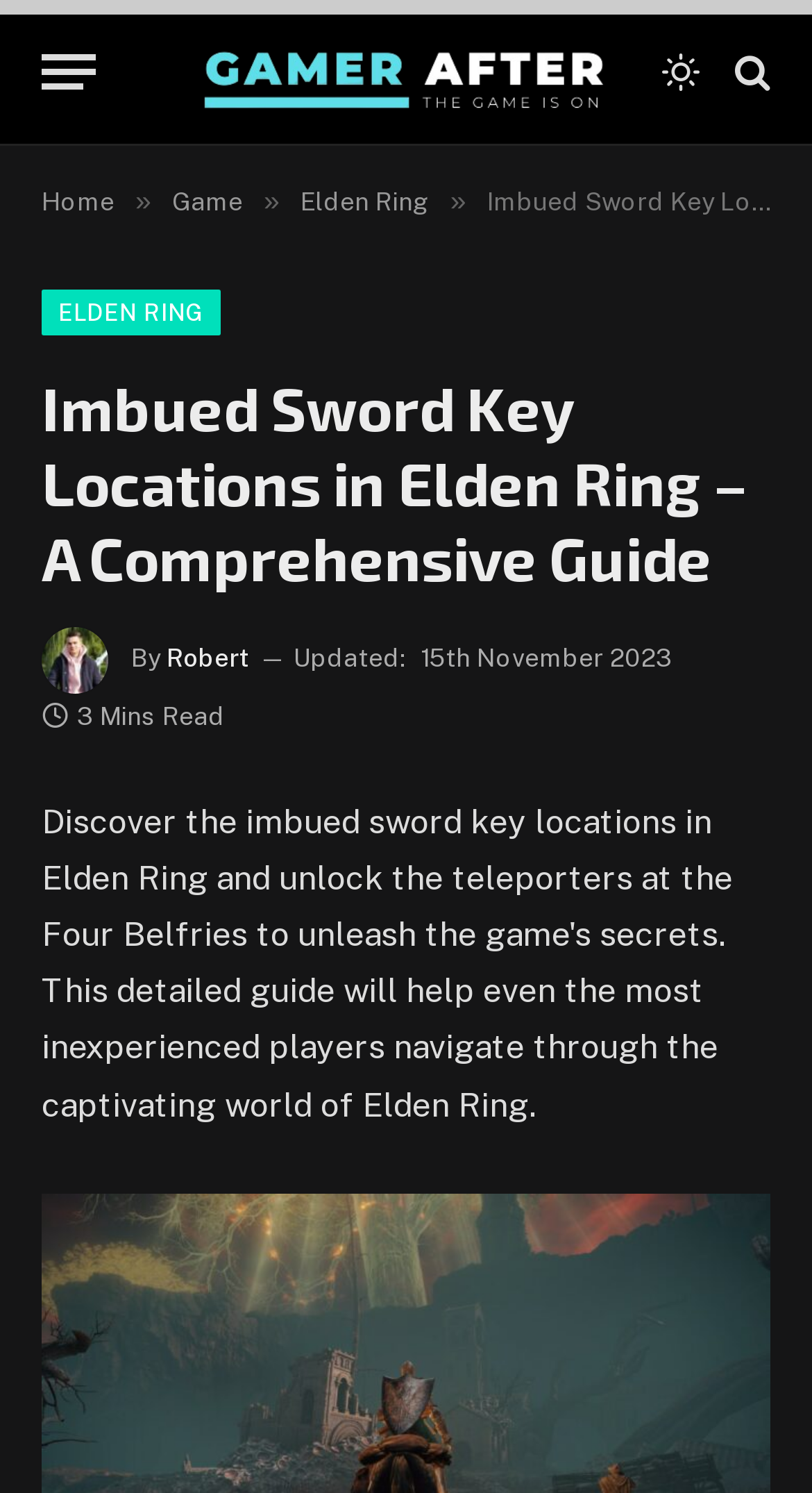Please find the bounding box coordinates of the clickable region needed to complete the following instruction: "Visit the Gamer After homepage". The bounding box coordinates must consist of four float numbers between 0 and 1, i.e., [left, top, right, bottom].

[0.195, 0.002, 0.767, 0.094]